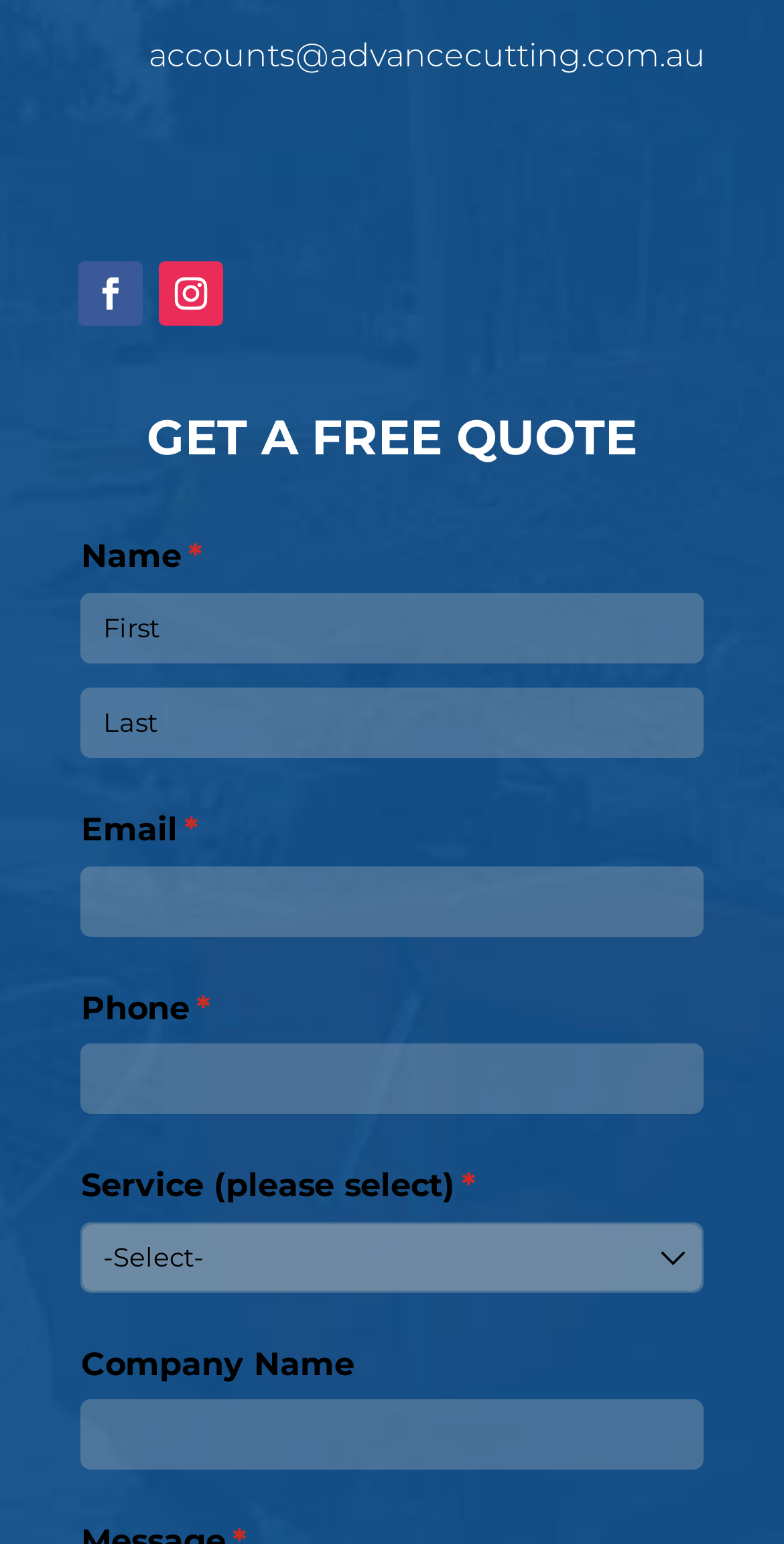How many text boxes are there for inputting name?
Please provide a detailed answer to the question.

There are two text boxes for inputting name, one for 'First' and one for 'Last', which are both required fields.